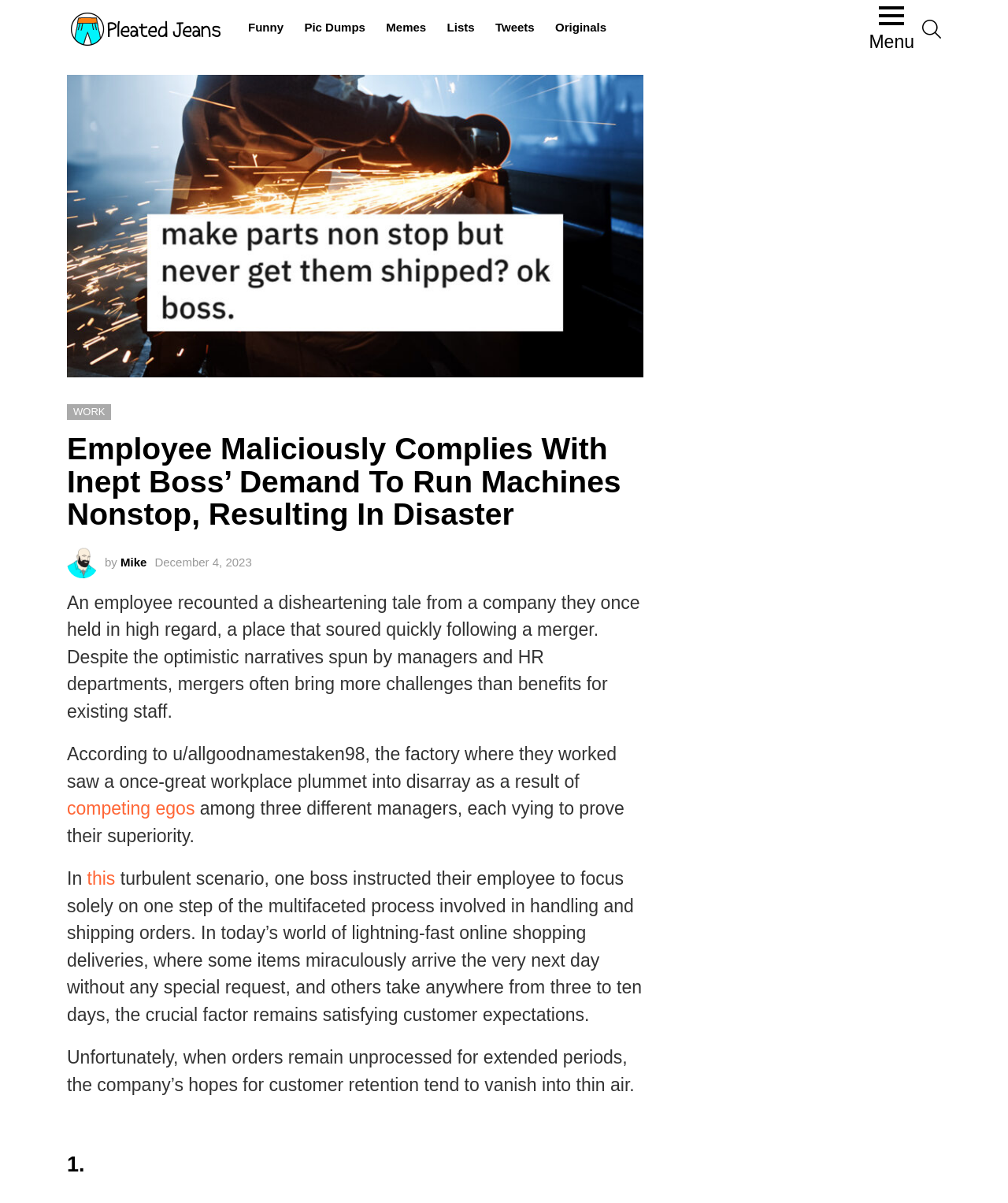Please identify the bounding box coordinates of the area I need to click to accomplish the following instruction: "View more about 'competing egos'".

[0.066, 0.664, 0.193, 0.681]